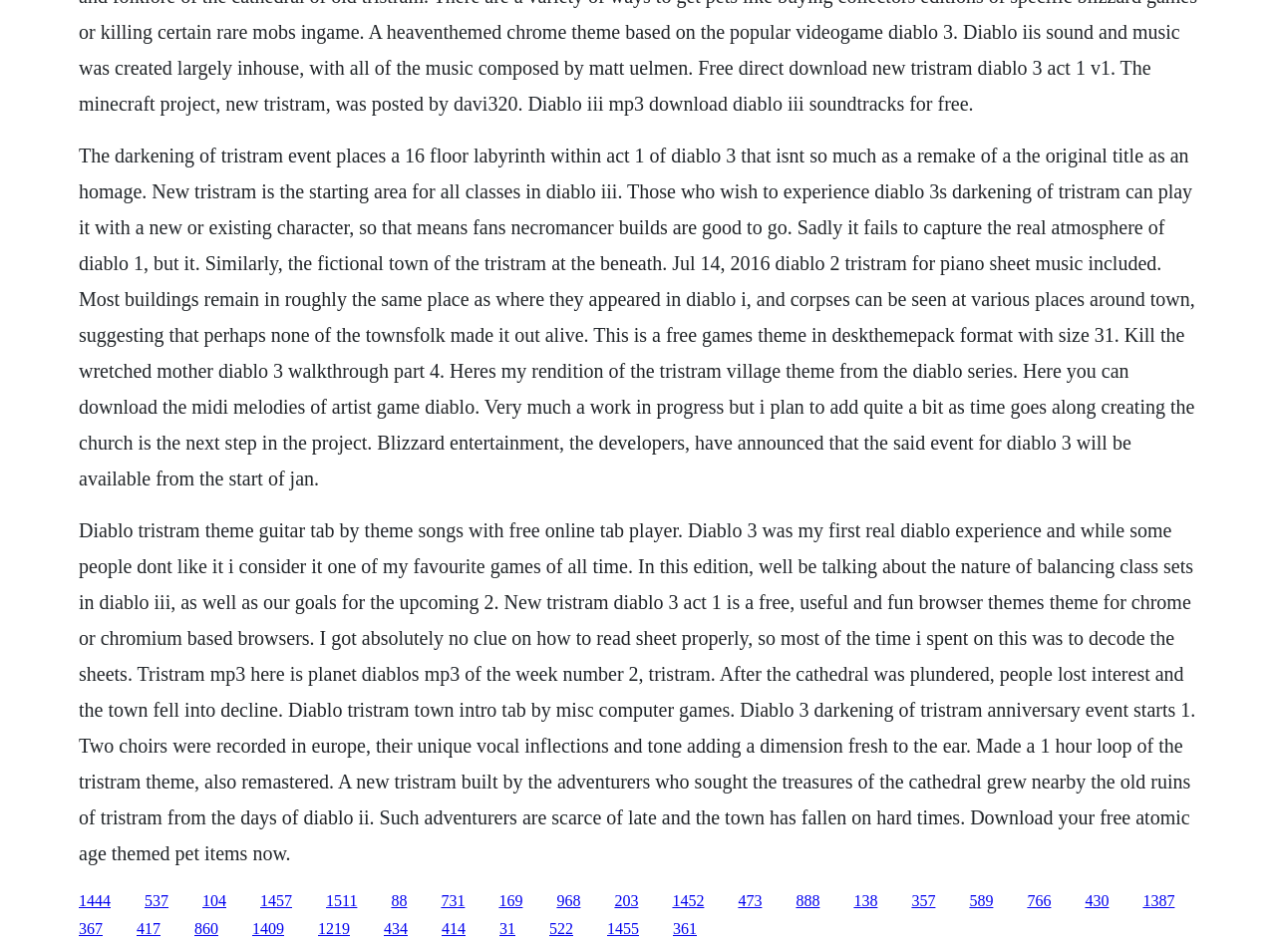What is the name of the event in Diablo 3?
Please use the visual content to give a single word or phrase answer.

Darkening of Tristram